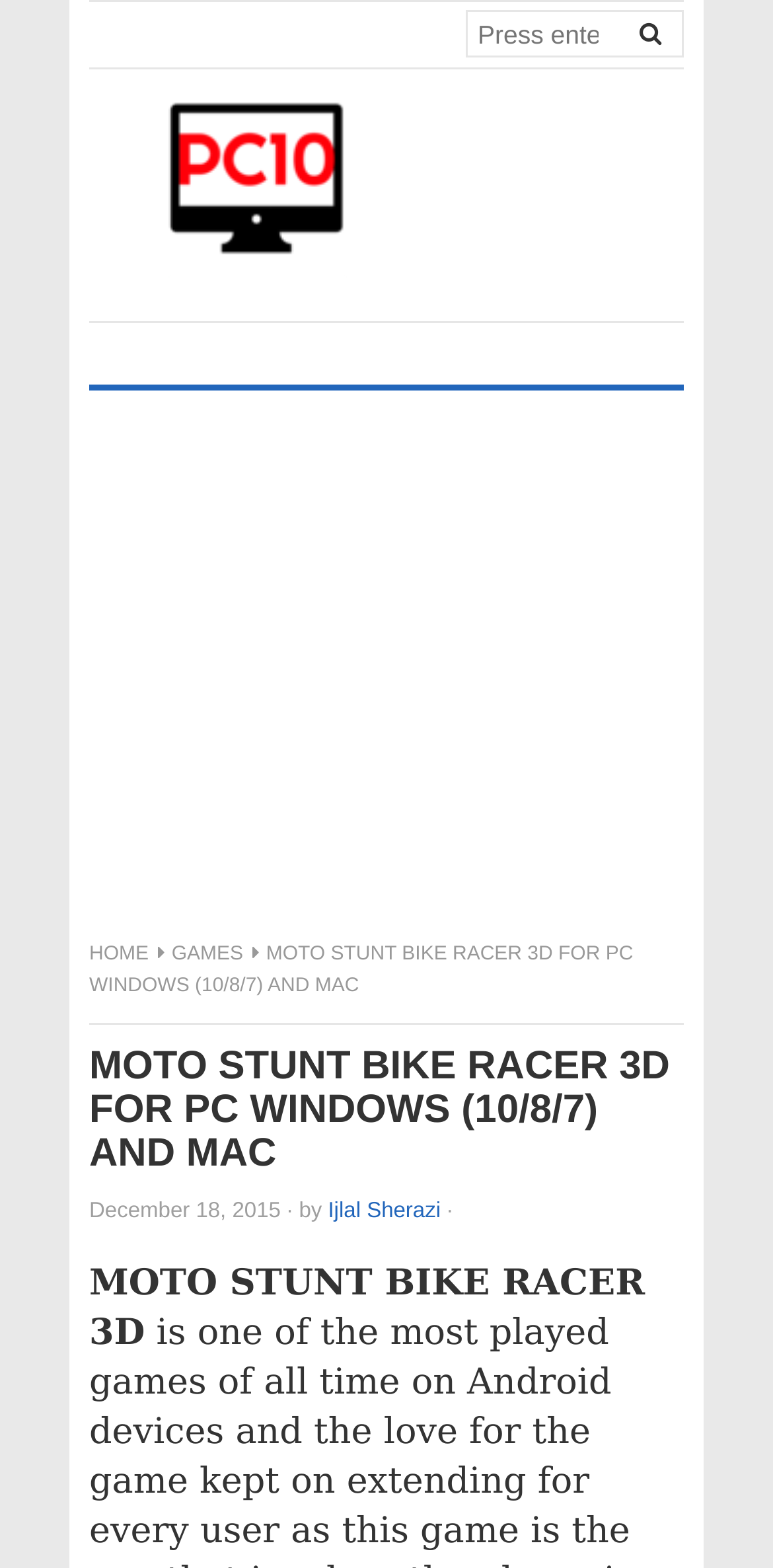What is the text of the webpage's headline?

MOTO STUNT BIKE RACER 3D FOR PC WINDOWS (10/8/7) AND MAC